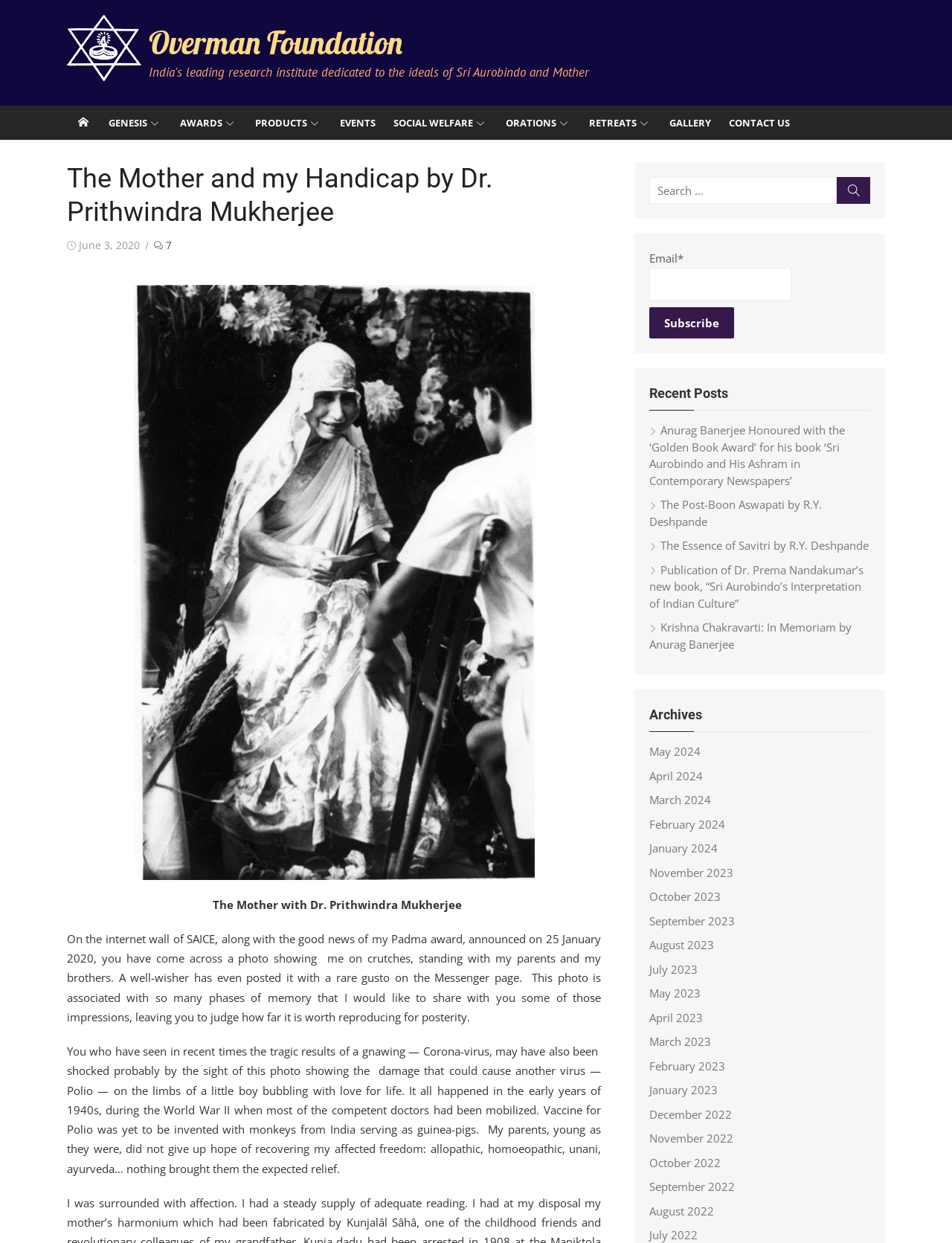What is the title of the article?
Analyze the screenshot and provide a detailed answer to the question.

The title of the article can be found in the header section of the webpage, which is 'The Mother and my Handicap by Dr. Prithwindra Mukherjee'.